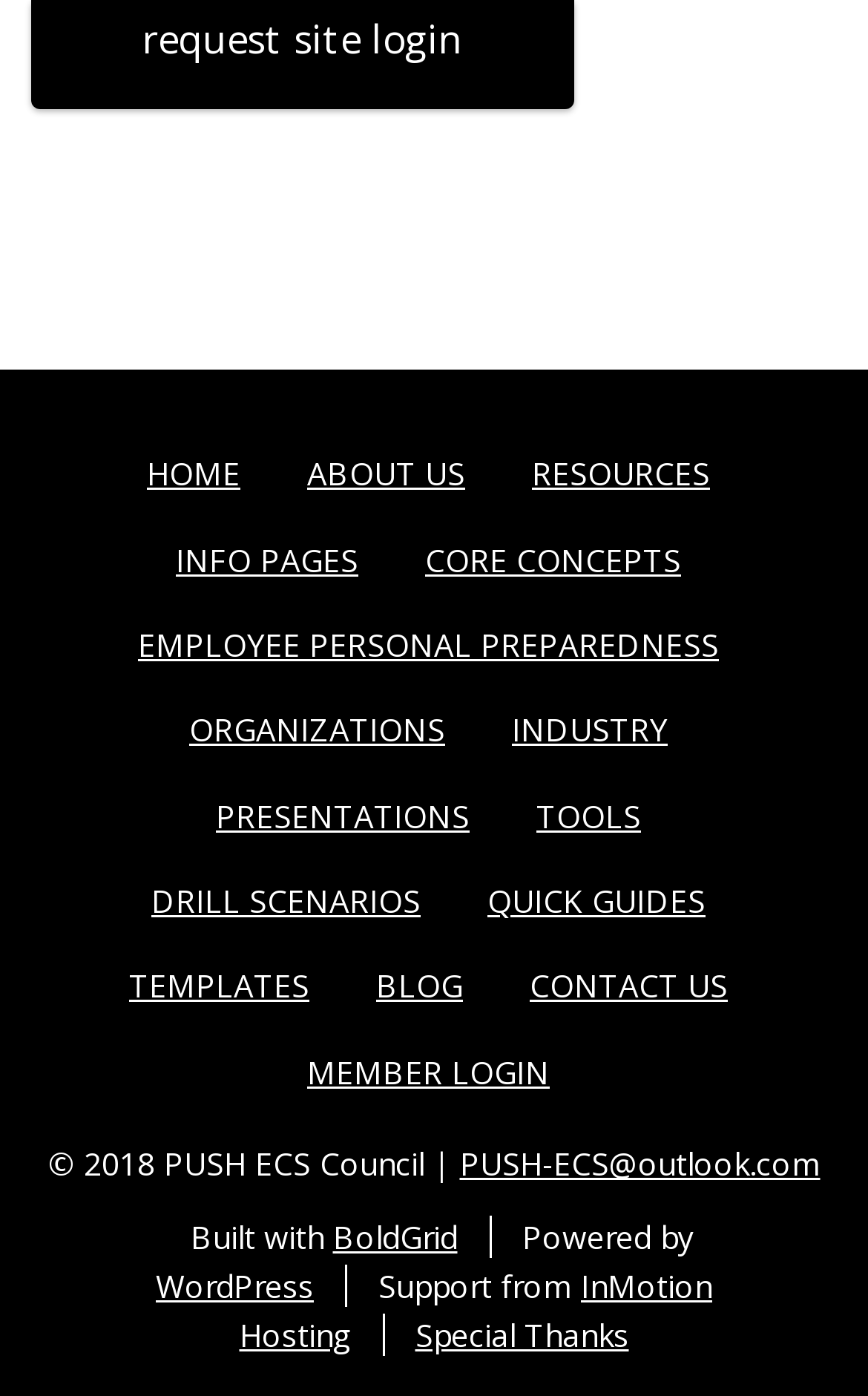What is the name of the platform that powers the website?
Please look at the screenshot and answer in one word or a short phrase.

WordPress